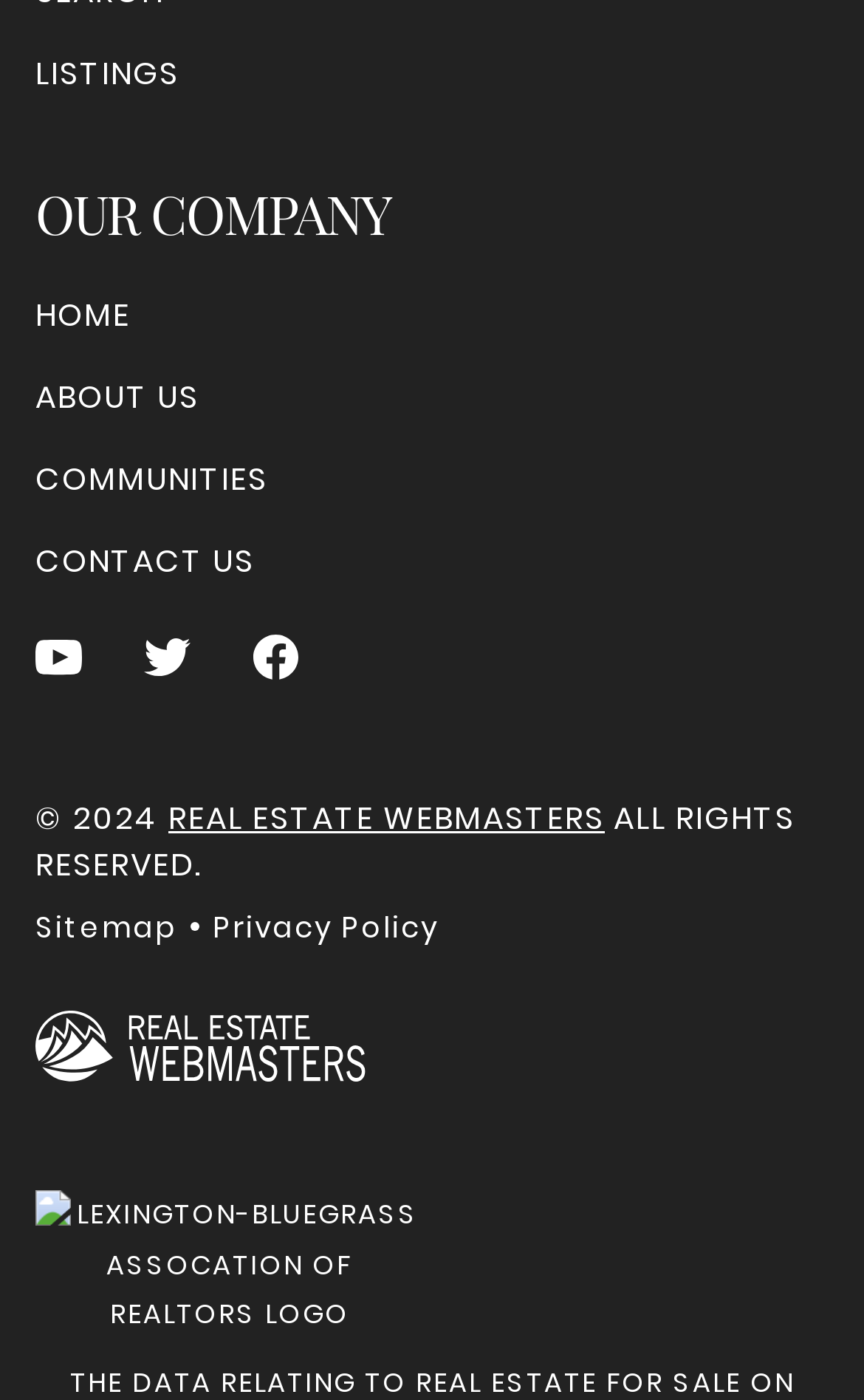From the webpage screenshot, predict the bounding box coordinates (top-left x, top-left y, bottom-right x, bottom-right y) for the UI element described here: Contact Us

[0.041, 0.385, 0.295, 0.419]